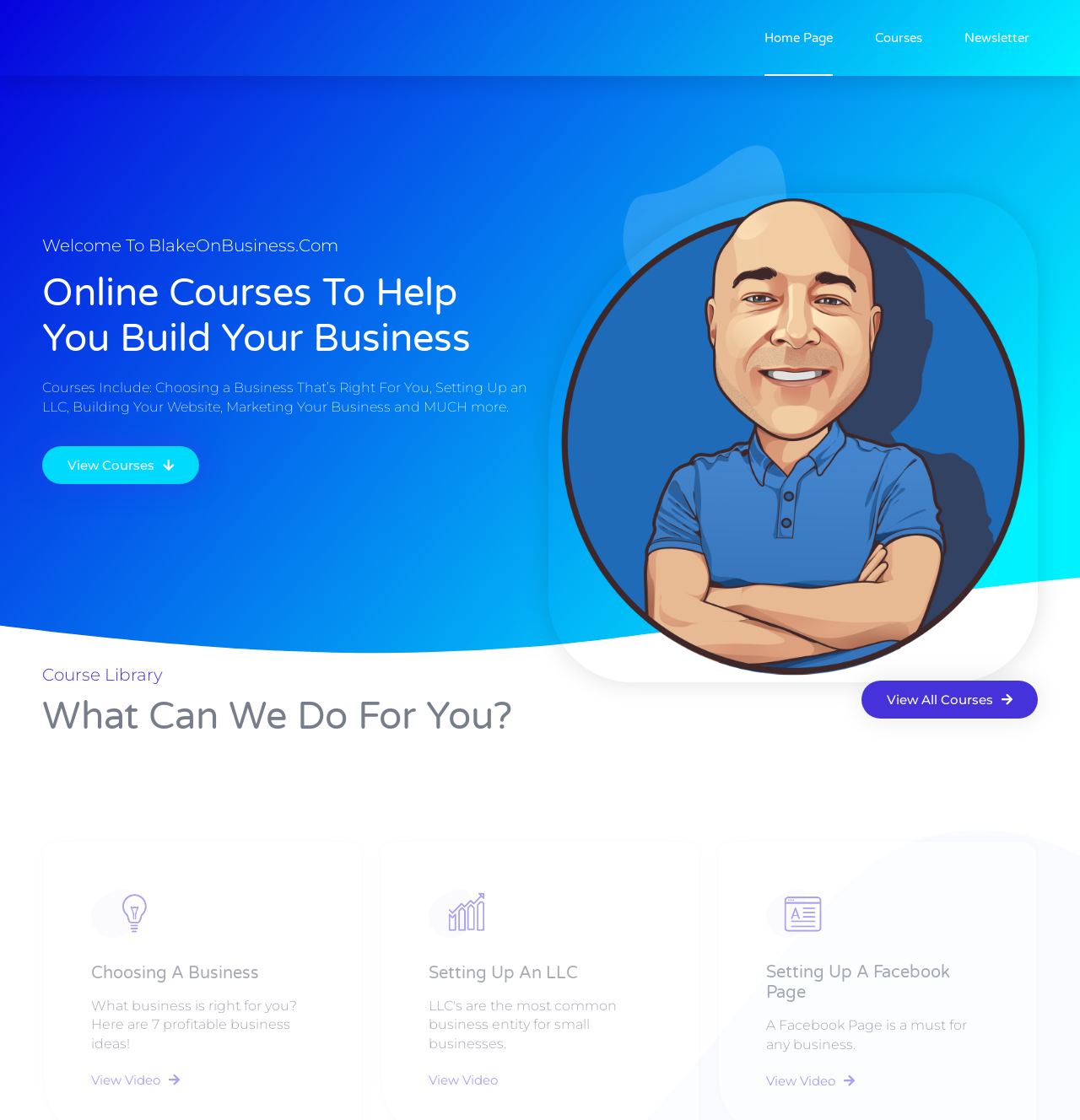Identify the bounding box of the UI component described as: "View All Courses".

[0.798, 0.608, 0.961, 0.642]